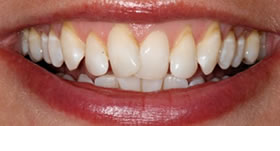What is the result of Catherine's dental procedure?
Use the image to answer the question with a single word or phrase.

A confident and radiant smile